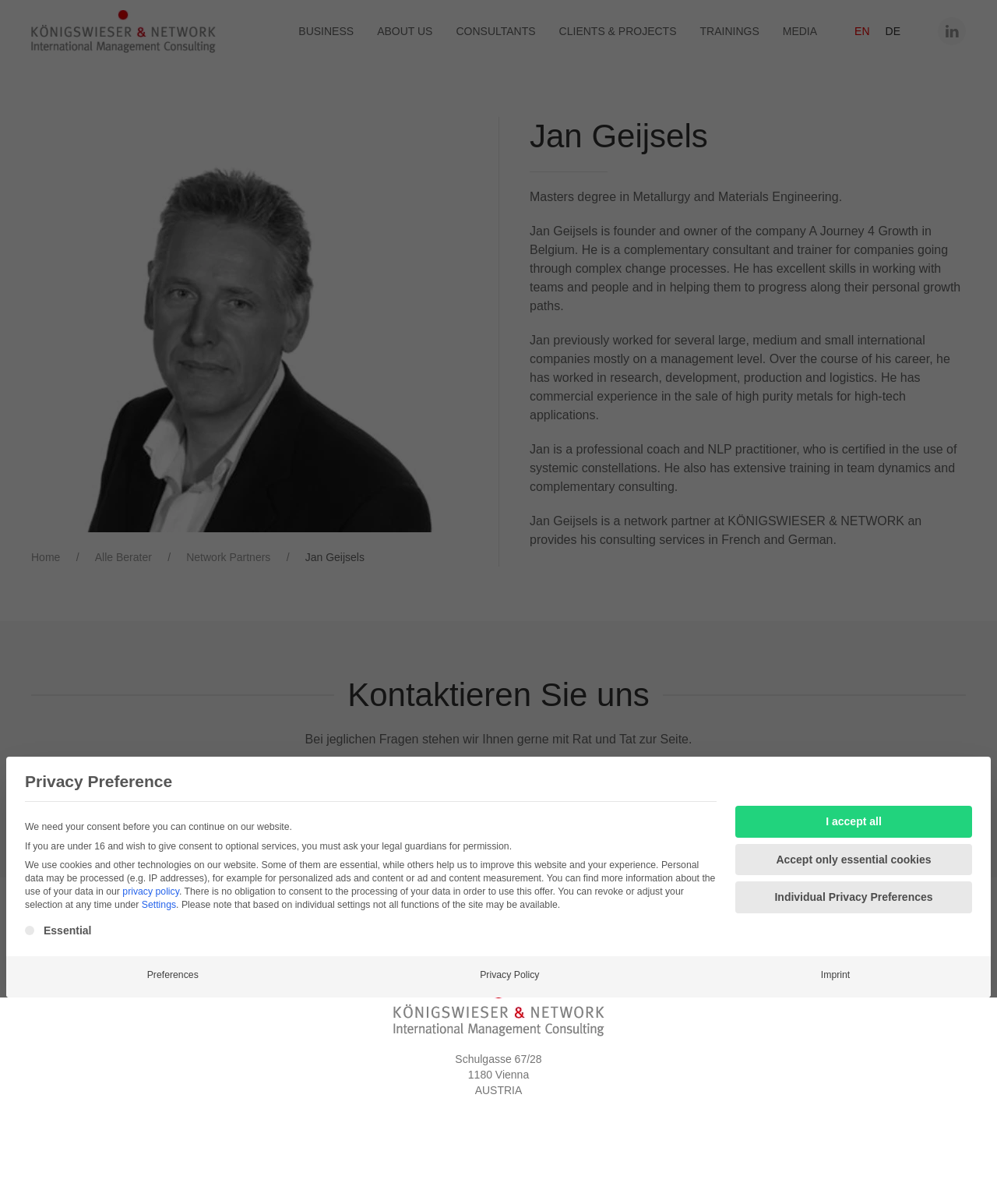Describe all the key features of the webpage in detail.

This webpage appears to be the homepage of a consulting firm, Jan Geijsels | Königswieser & Network, with a focus on business and consulting services. 

At the top left corner, there are several navigation links, including "Skip to main content", "Back to home", and links to different sections of the website, such as "BUSINESS", "ABOUT US", "CONSULTANTS", "CLIENTS & PROJECTS", "TRAININGS", and "MEDIA". These links are arranged horizontally and are not currently visible.

Below these links, there are two language options, "EN" and "DE", located at the top right corner. 

On the left side of the page, there are several links, including "Home", "Alle Berater", "Network Partners", and "KONTAKT", which are stacked vertically.

At the bottom of the page, there are several links, including "IMPRINT", "PRIVACY", and "CONTACT", arranged horizontally.

A prominent feature on the page is a modal dialog box titled "Privacy Preference" that appears in the middle of the page. This dialog box contains a heading, a paragraph of text, and several buttons and links. The paragraph explains the website's use of cookies and personal data, and provides options for users to consent to or customize their privacy settings. There are links to the "privacy policy" and buttons to "Settings", "I accept all", "Accept only essential cookies", and "Individual Privacy Preferences". 

Additionally, there are three buttons at the bottom of the dialog box, labeled "Preferences", "Privacy Policy", and "Imprint".